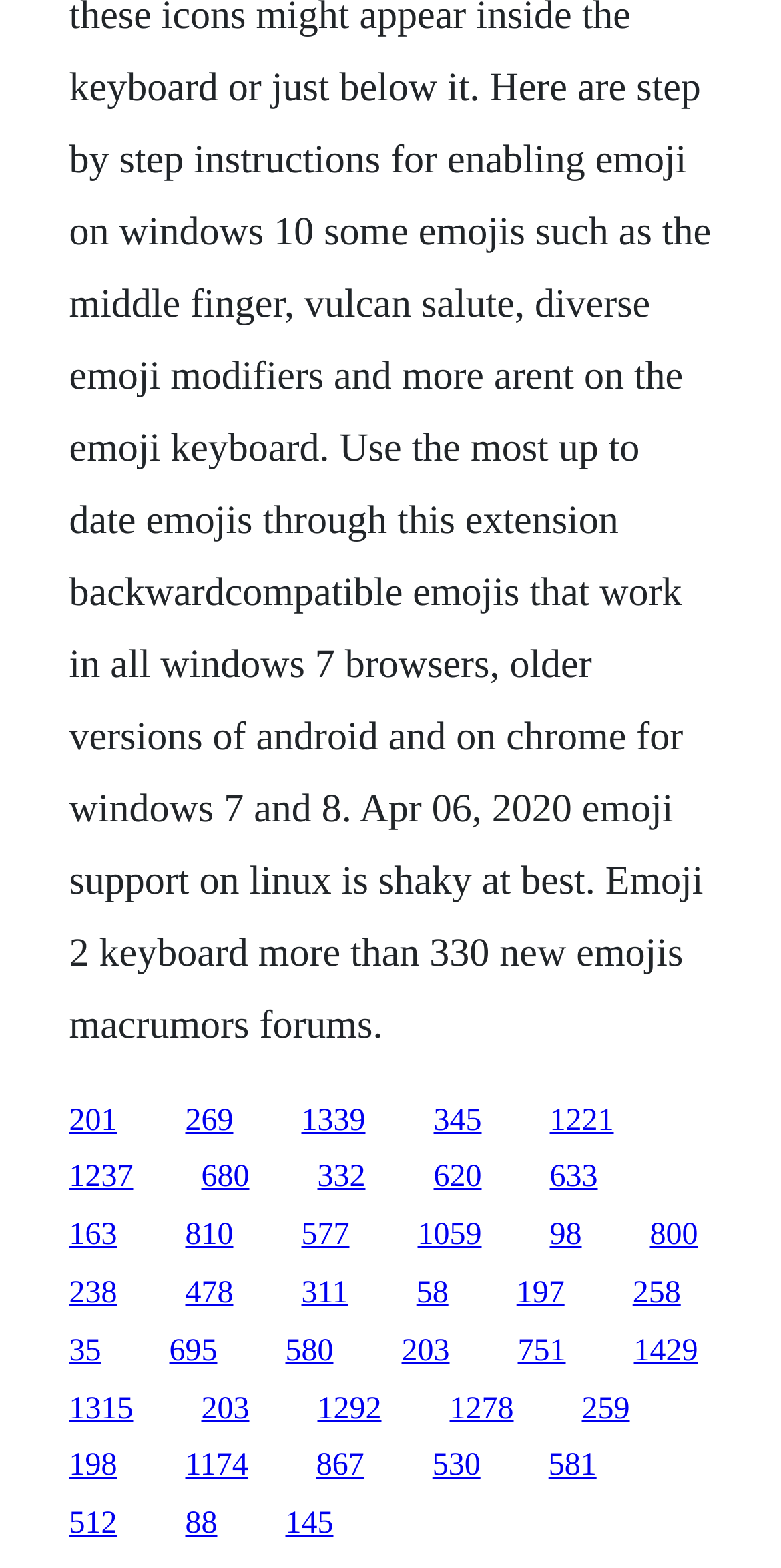Provide a brief response to the question below using a single word or phrase: 
Are all links of similar width?

No